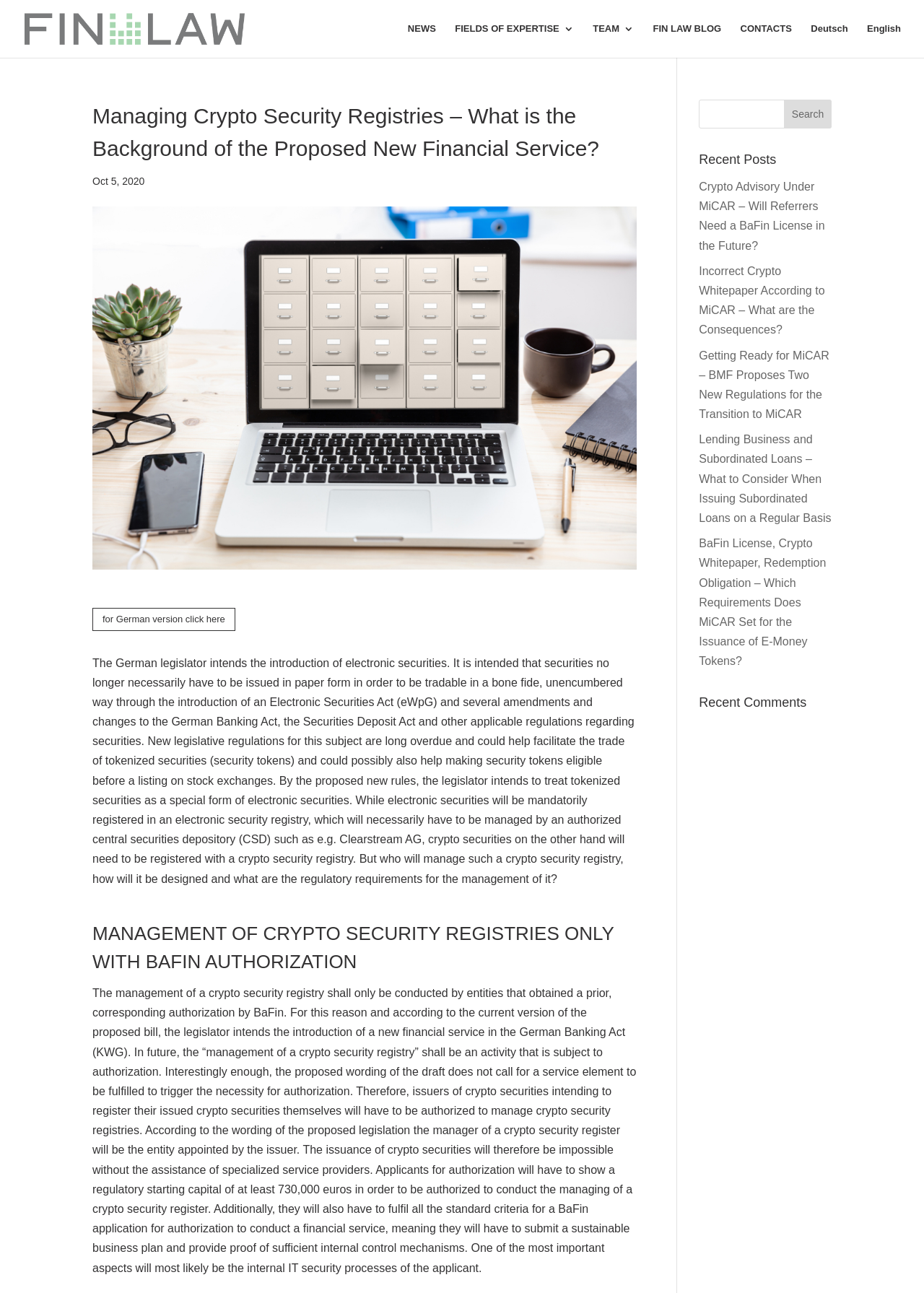Examine the image and give a thorough answer to the following question:
Who will manage the crypto security registry?

Based on the webpage content, the management of a crypto security registry shall only be conducted by entities that obtained a prior, corresponding authorization by BaFin, and the manager of a crypto security register will be the entity appointed by the issuer.